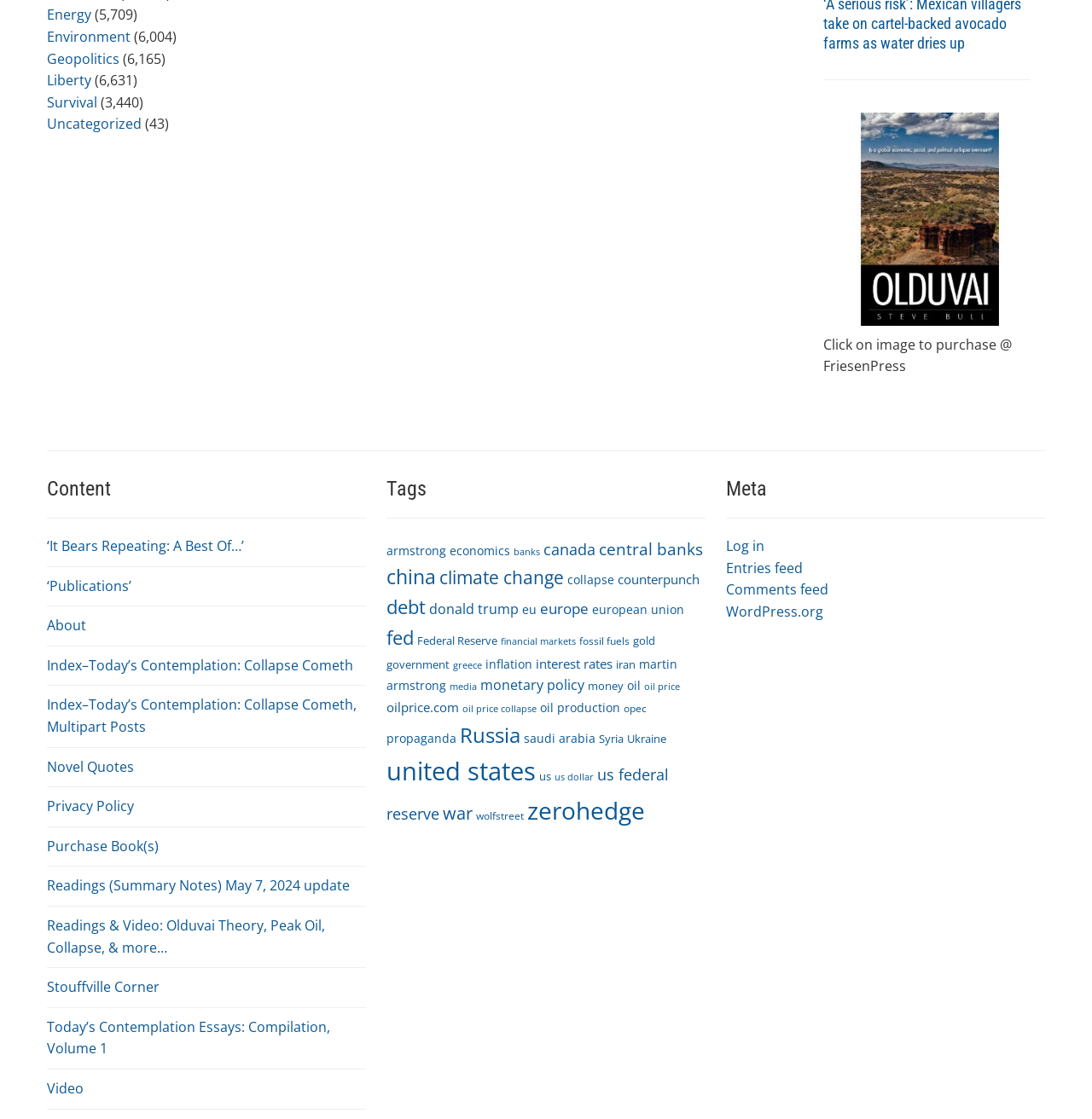Given the webpage screenshot, identify the bounding box of the UI element that matches this description: "us federal reserve".

[0.354, 0.683, 0.612, 0.736]